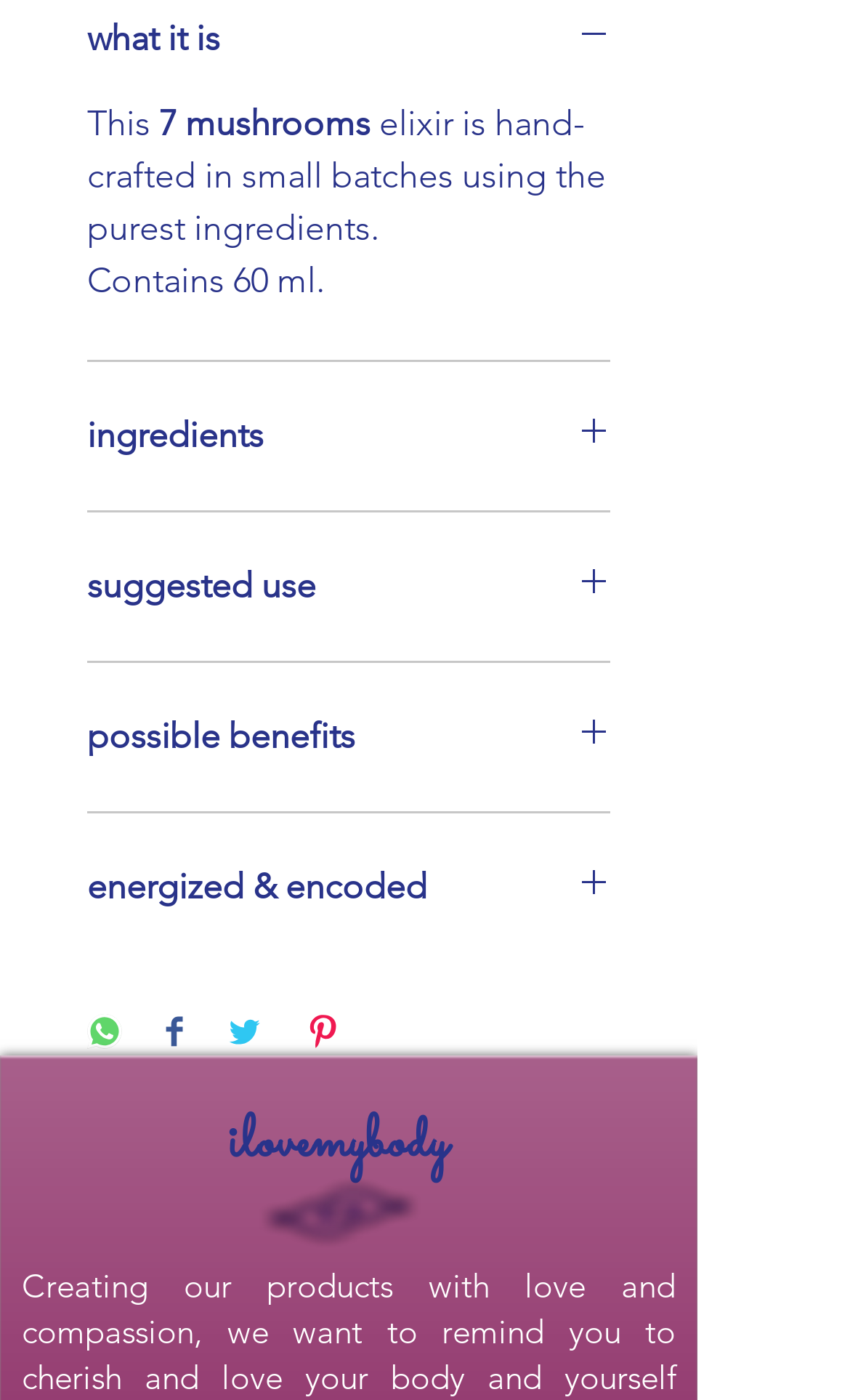How much does the product contain?
Please provide a comprehensive answer based on the contents of the image.

The quantity of the product can be found in the text 'Contains 60 ml.' which is located below the product description.